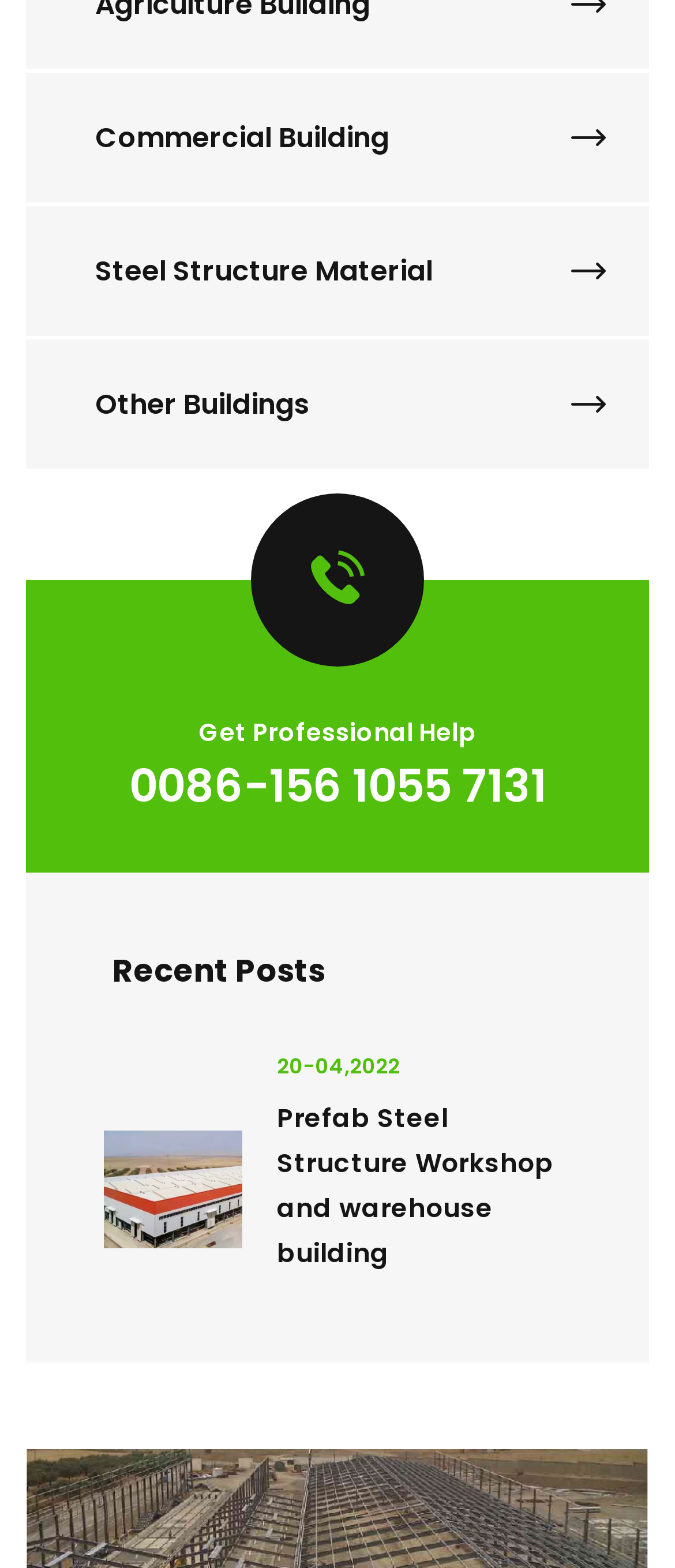Determine the bounding box coordinates for the UI element described. Format the coordinates as (top-left x, top-left y, bottom-right x, bottom-right y) and ensure all values are between 0 and 1. Element description: 20-04,2022

[0.41, 0.666, 0.846, 0.699]